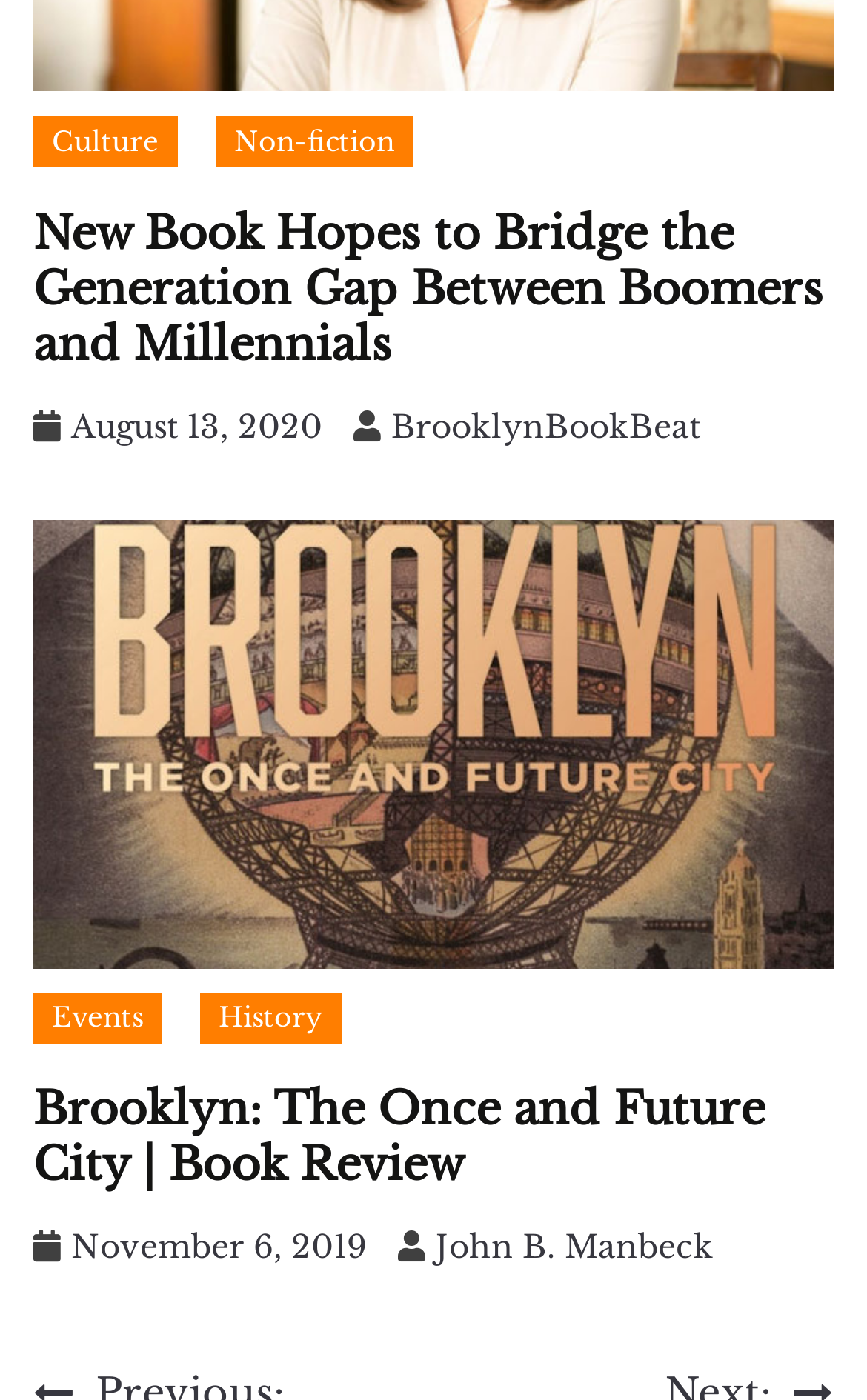Provide the bounding box coordinates of the area you need to click to execute the following instruction: "Read the book review of Brooklyn: The Once and Future City".

[0.038, 0.774, 0.882, 0.852]